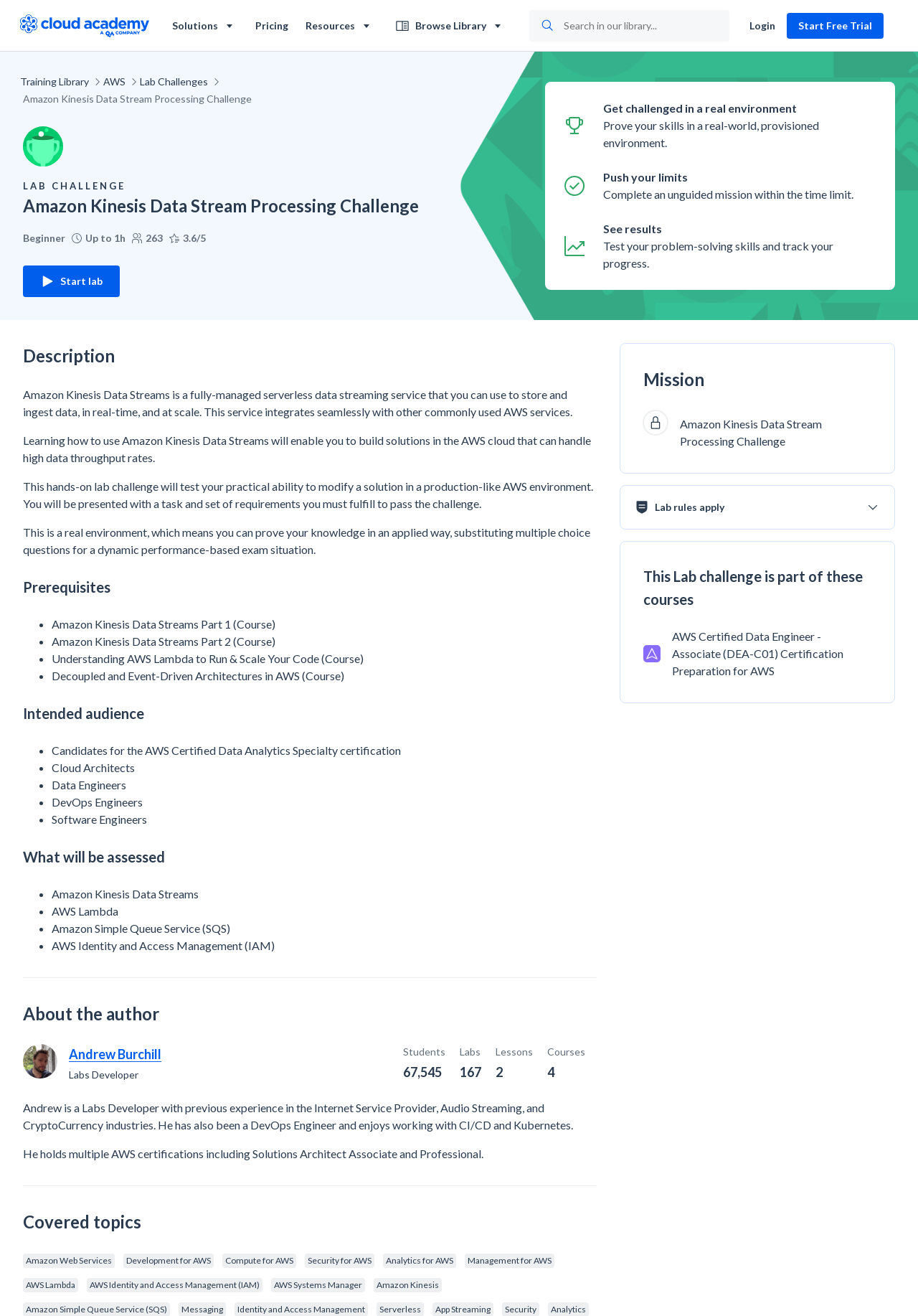Please answer the following question using a single word or phrase: 
What is the name of the author of the lab challenge?

Andrew Burchill